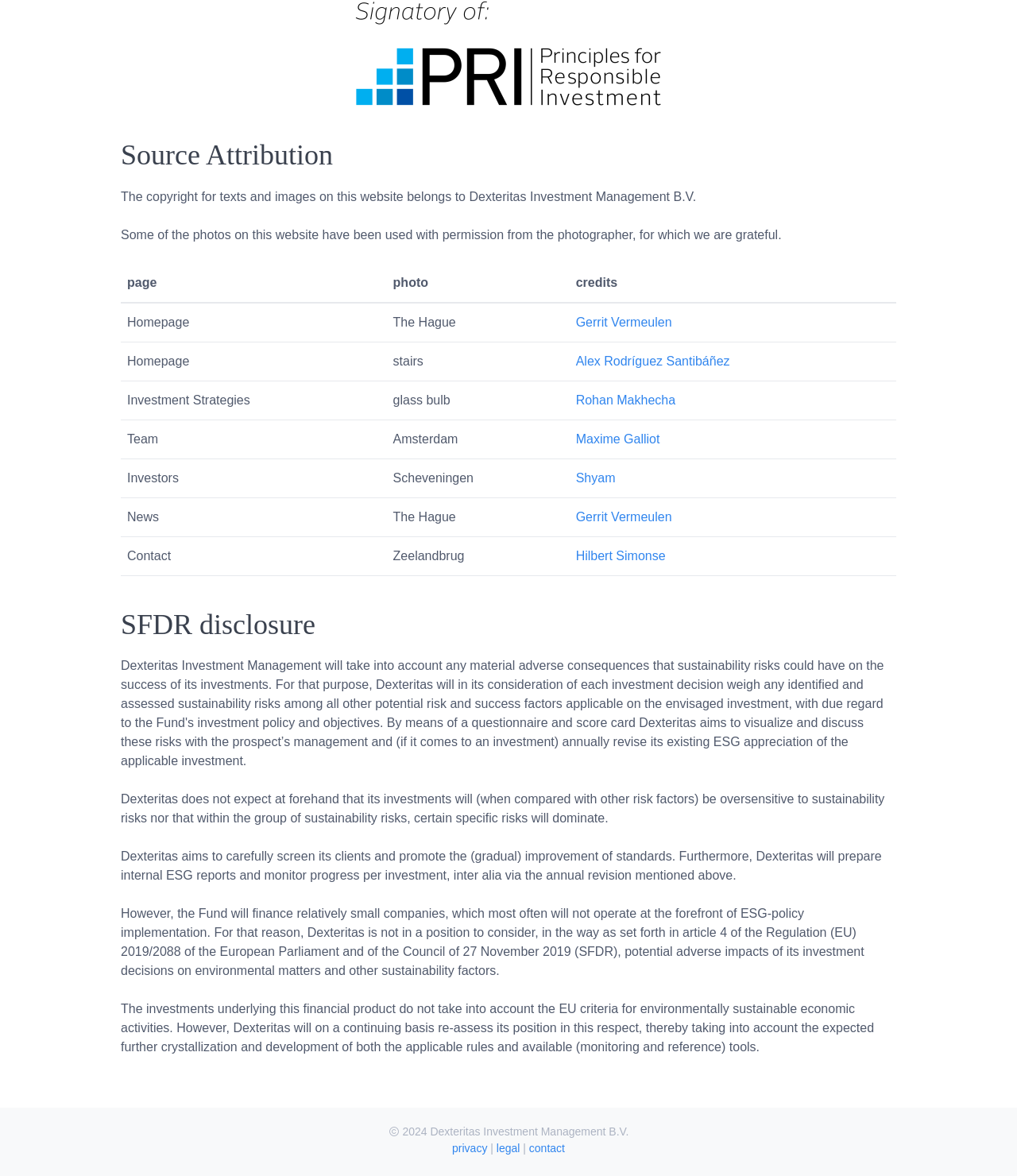Given the element description Gerrit Vermeulen, predict the bounding box coordinates for the UI element in the webpage screenshot. The format should be (top-left x, top-left y, bottom-right x, bottom-right y), and the values should be between 0 and 1.

[0.566, 0.433, 0.661, 0.445]